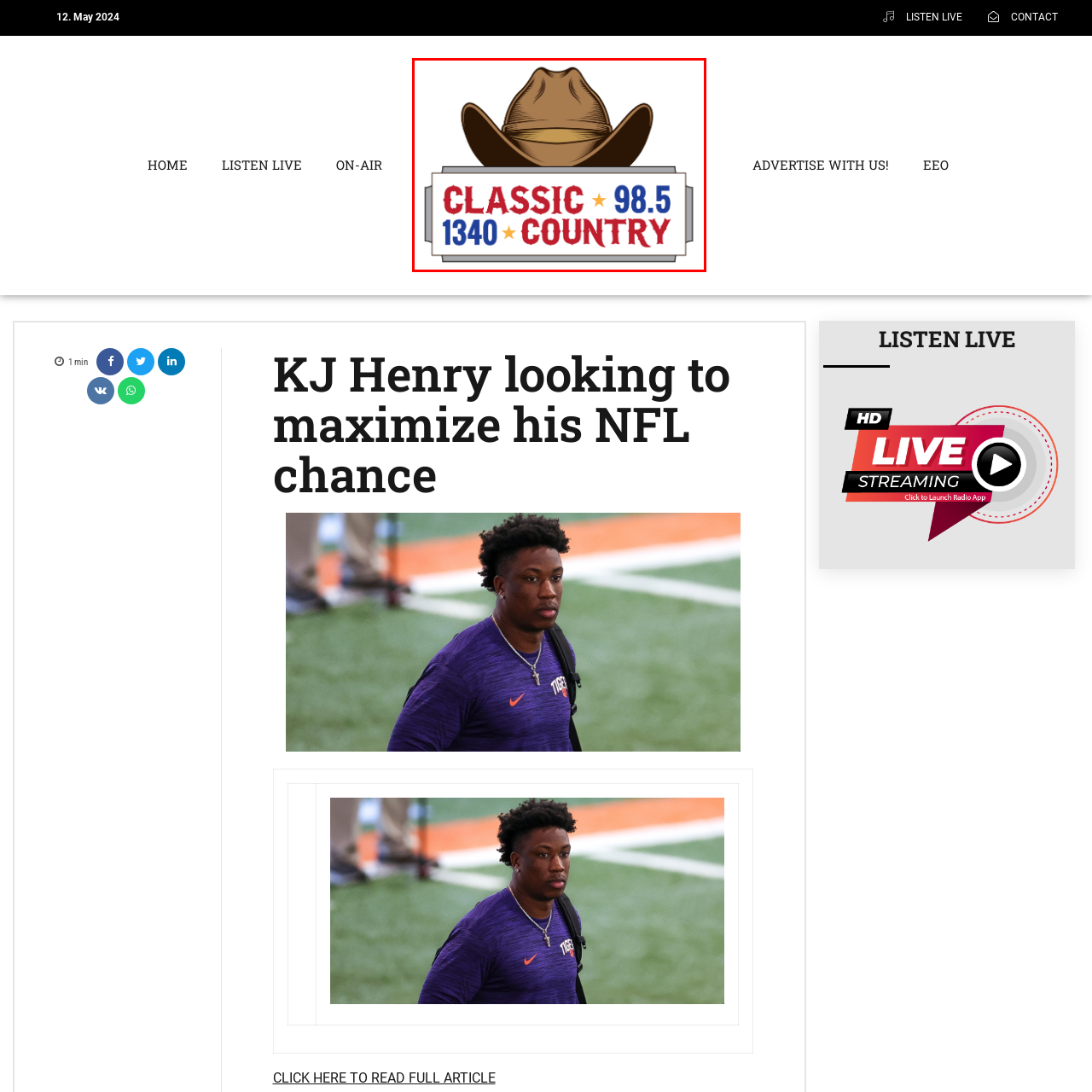Offer a complete and descriptive caption for the image marked by the red box.

The image features the logo of "Classic Country," a radio station known for its country music programming. Prominently displayed is a classic cowboy hat atop a banner that reads "CLASSIC" in bold red letters, followed by the station's frequency, "98.5," and "1340" underneath, all set off by blue stars for a vibrant effect. The overall design captures the essence of country music culture, blending traditional elements with a modern touch, making it instantly recognizable to listeners and fans of the genre.